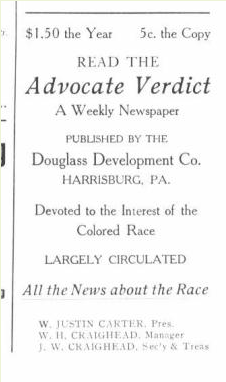Who is the president of the Douglass Development Company?
We need a detailed and exhaustive answer to the question. Please elaborate.

The advertisement mentions key figures associated with the publication, including W. Justin Carter, who is the president of the Douglass Development Company. This suggests that Carter plays a significant role in the publication and management of the Advocate Verdict.